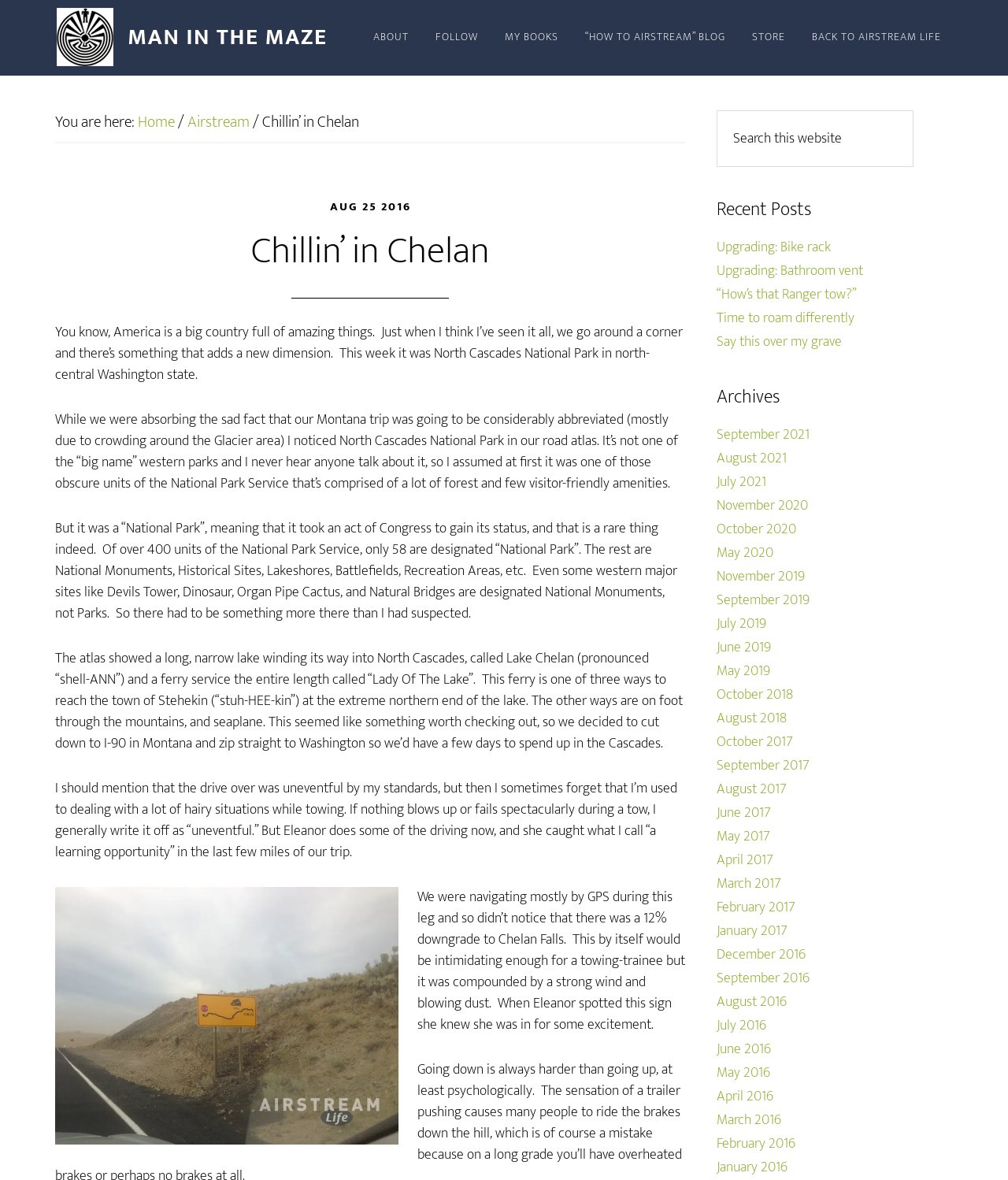Please determine the heading text of this webpage.

MAN IN THE MAZE